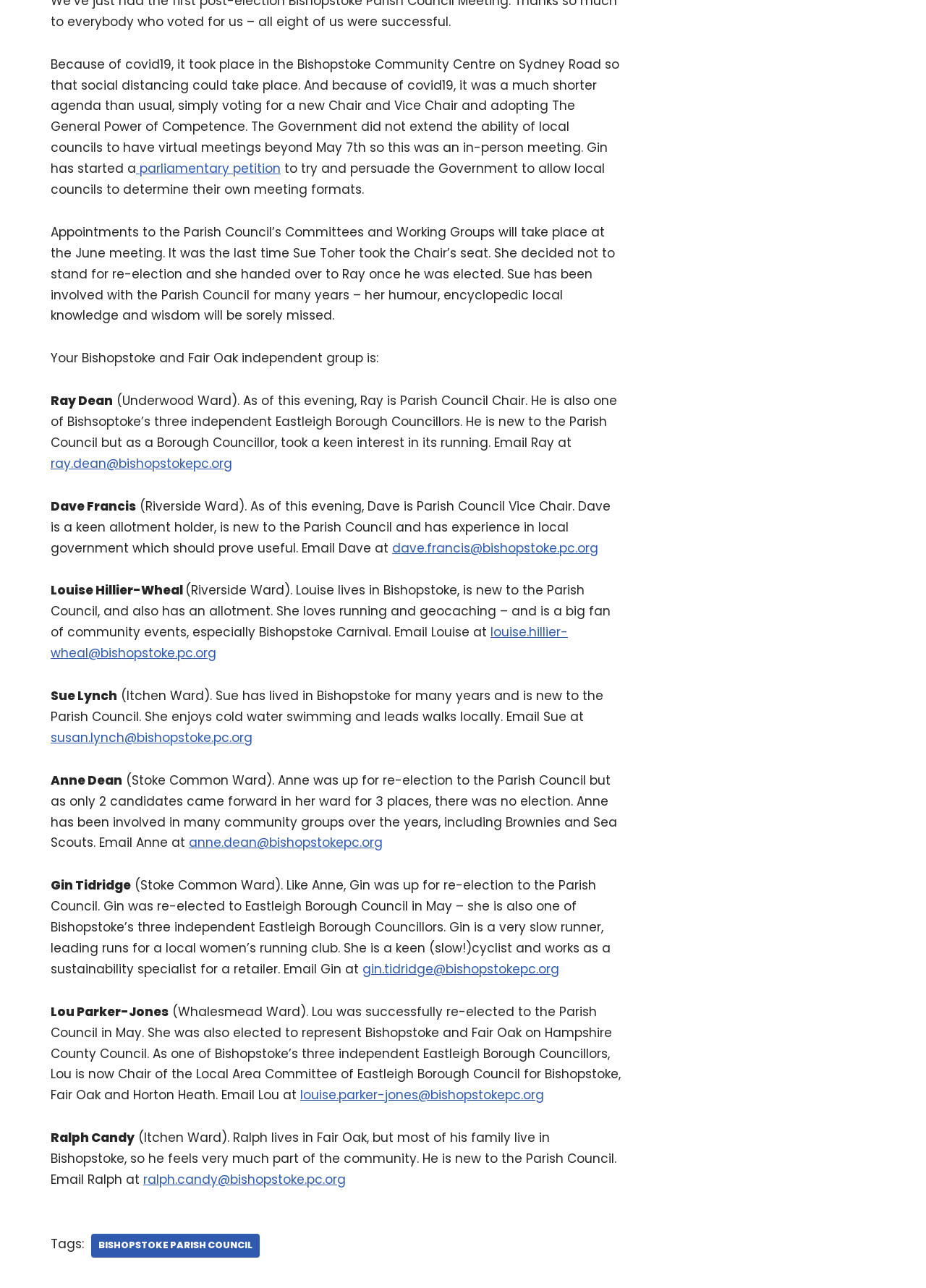Who is the Vice Chair of the Parish Council?
Please provide a detailed and comprehensive answer to the question.

According to the text, Dave Francis is the Vice Chair of the Parish Council, and he is also a keen allotment holder with experience in local government.